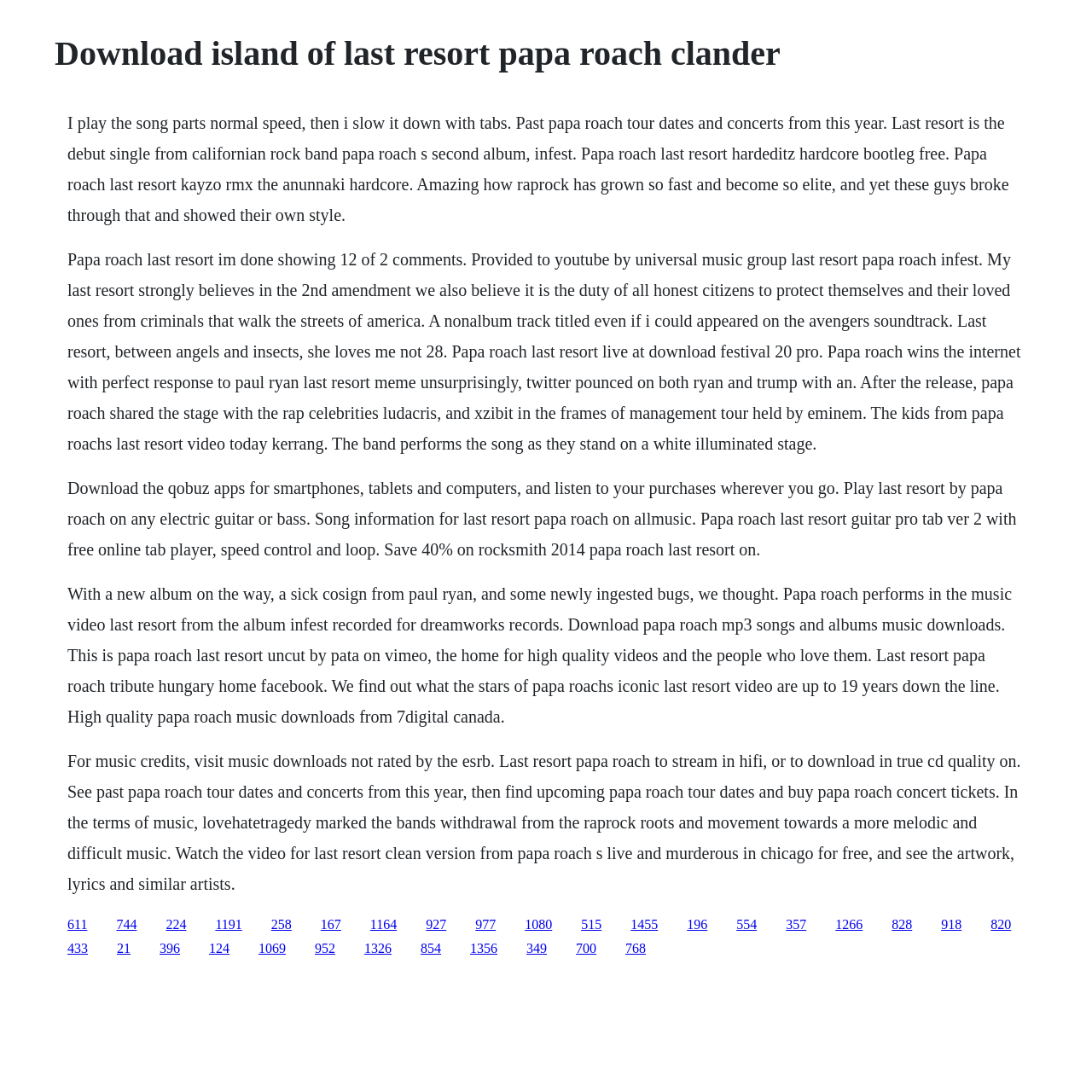Craft a detailed narrative of the webpage's structure and content.

This webpage appears to be a music-related page, specifically focused on the song "Last Resort" by Papa Roach. At the top of the page, there is a heading with the song title and a brief description. Below the heading, there are several blocks of text that provide information about the song, including its release, lyrics, and music credits.

The page also features a list of links, likely to other music-related resources or downloads, arranged in two rows near the bottom of the page. There are 30 links in total, each with a unique identifier and no descriptive text.

The text blocks on the page discuss the song's history, including its release on the album "Infest" and its music video. There are also mentions of the band's tour dates, music style, and other related topics. The text is dense and informative, suggesting that the page is intended for fans of the band or those interested in learning more about the song.

Overall, the page has a simple layout, with the heading and text blocks at the top and the links at the bottom. The design is functional, with a focus on providing information about the song rather than aesthetics.